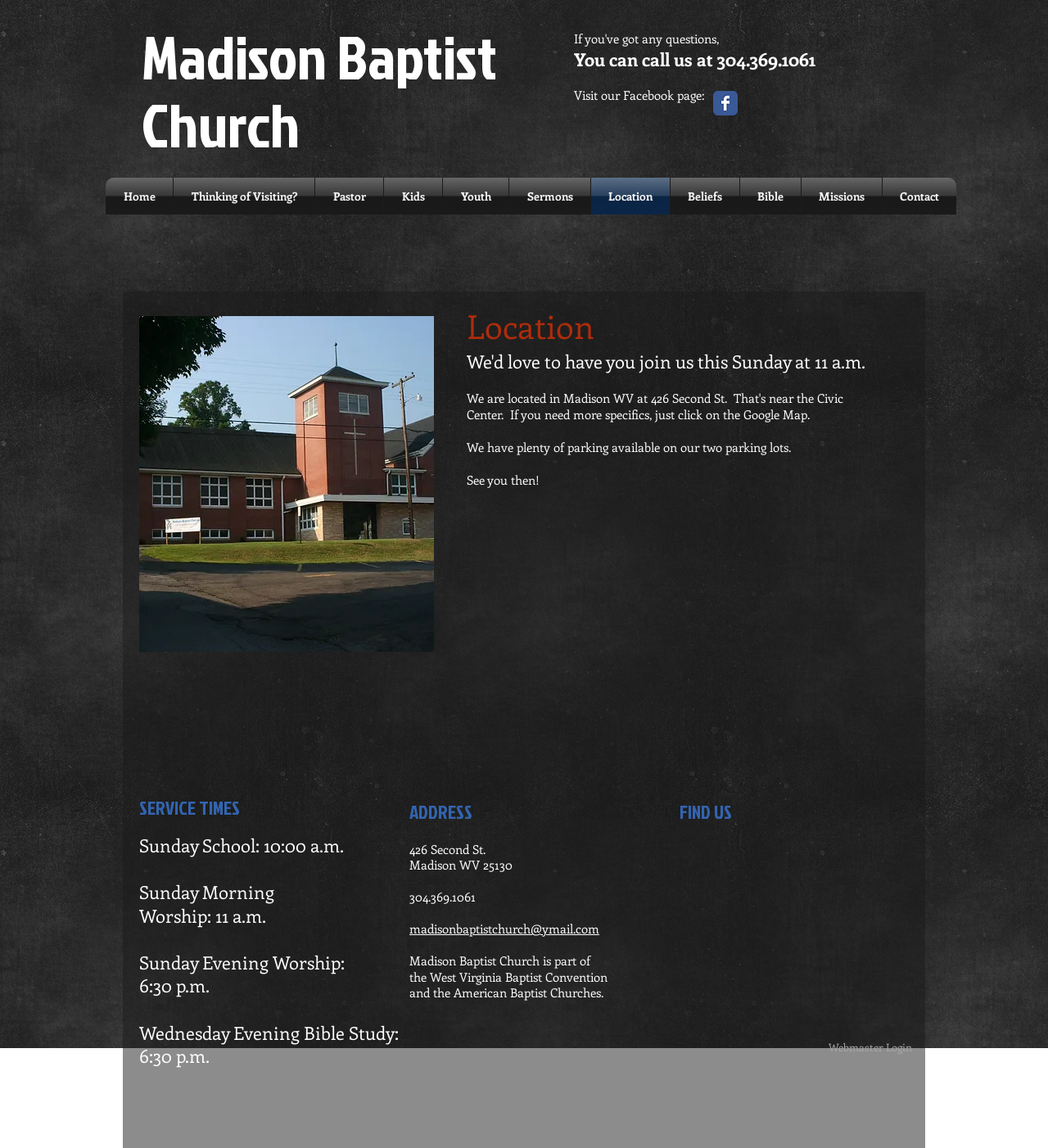What is the purpose of the 'FIND US' section?
Please respond to the question with a detailed and informative answer.

I inferred the purpose of the 'FIND US' section by looking at the elements within it, including the Google Maps iframe and the static text elements that provide address information. This suggests that the purpose of this section is to help users find the location of the church.